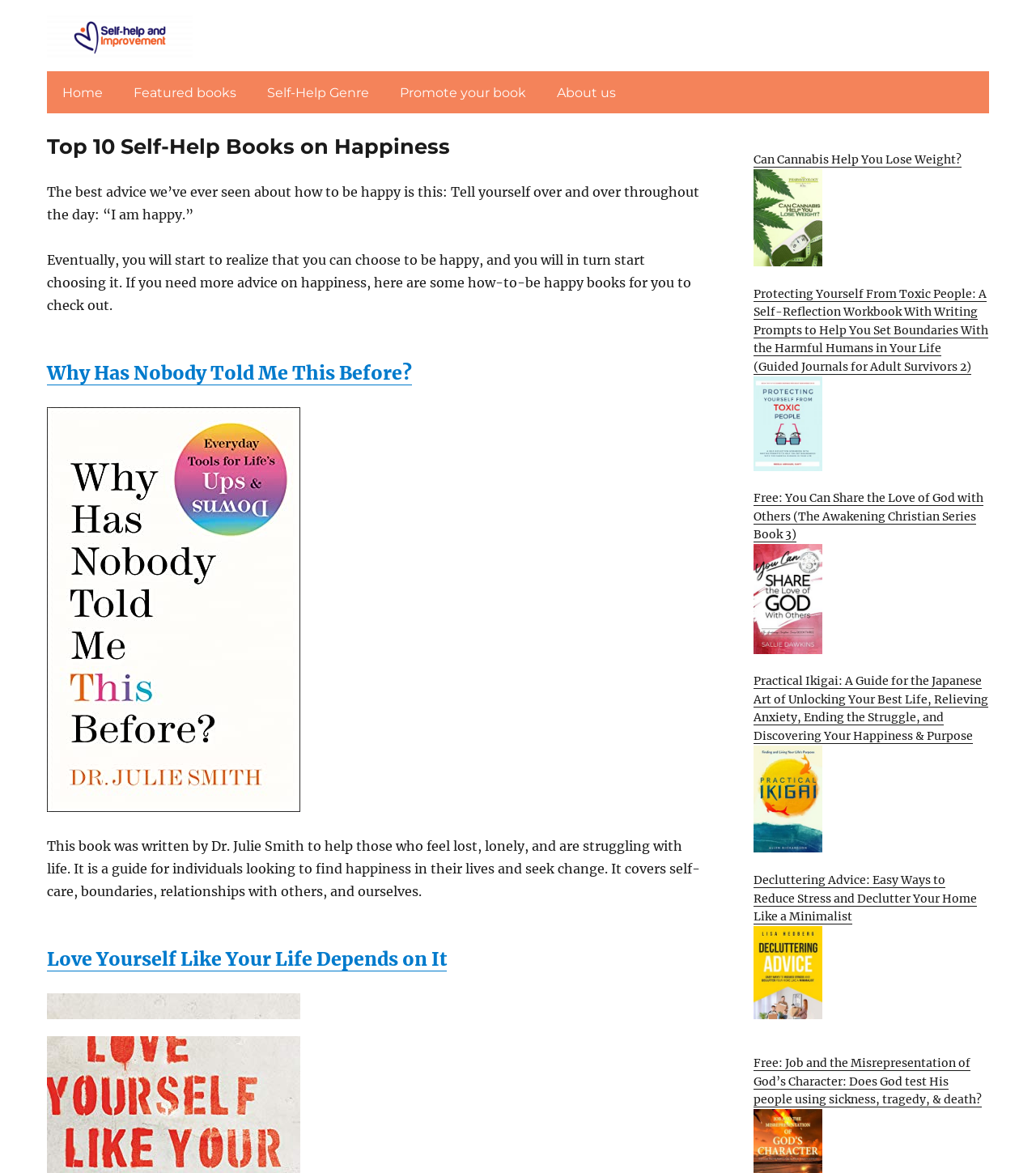Provide a thorough and detailed response to the question by examining the image: 
What is the title of the first book listed?

I looked at the first book listed on the page and found that its title is 'Why Has Nobody Told Me This Before?'.